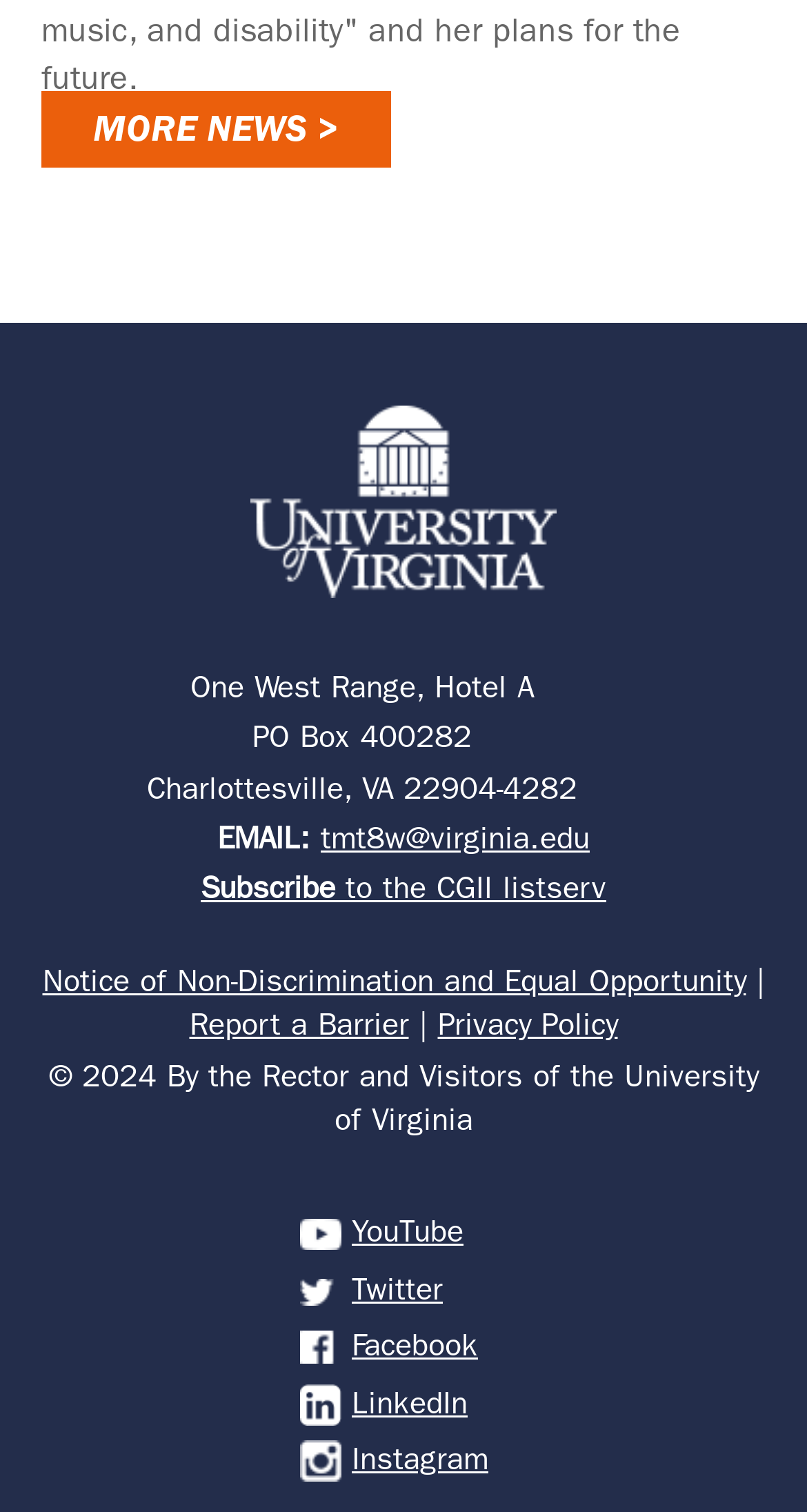Using the description: "LinkedIn", identify the bounding box of the corresponding UI element in the screenshot.

[0.436, 0.915, 0.579, 0.94]